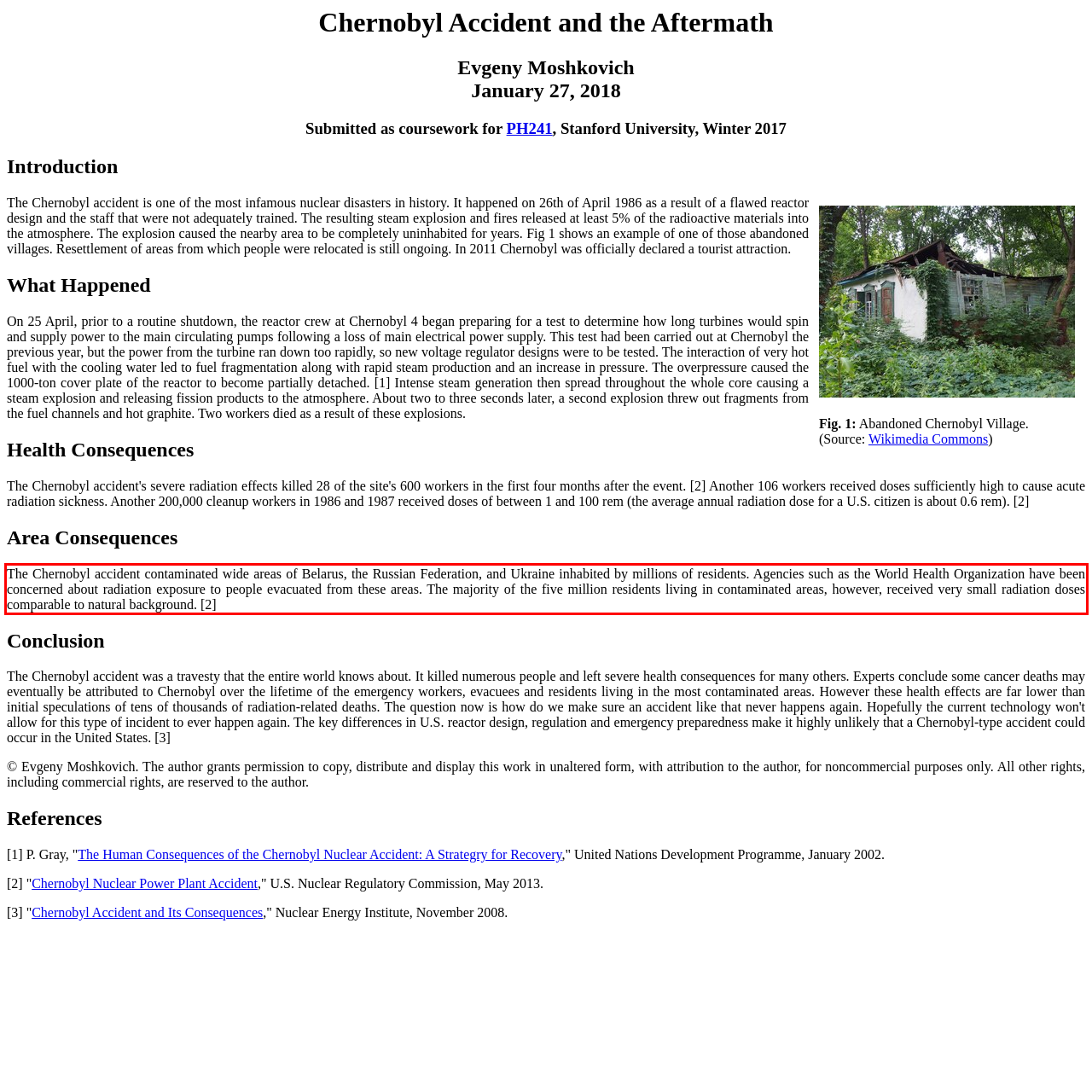Given a screenshot of a webpage with a red bounding box, extract the text content from the UI element inside the red bounding box.

The Chernobyl accident contaminated wide areas of Belarus, the Russian Federation, and Ukraine inhabited by millions of residents. Agencies such as the World Health Organization have been concerned about radiation exposure to people evacuated from these areas. The majority of the five million residents living in contaminated areas, however, received very small radiation doses comparable to natural background. [2]